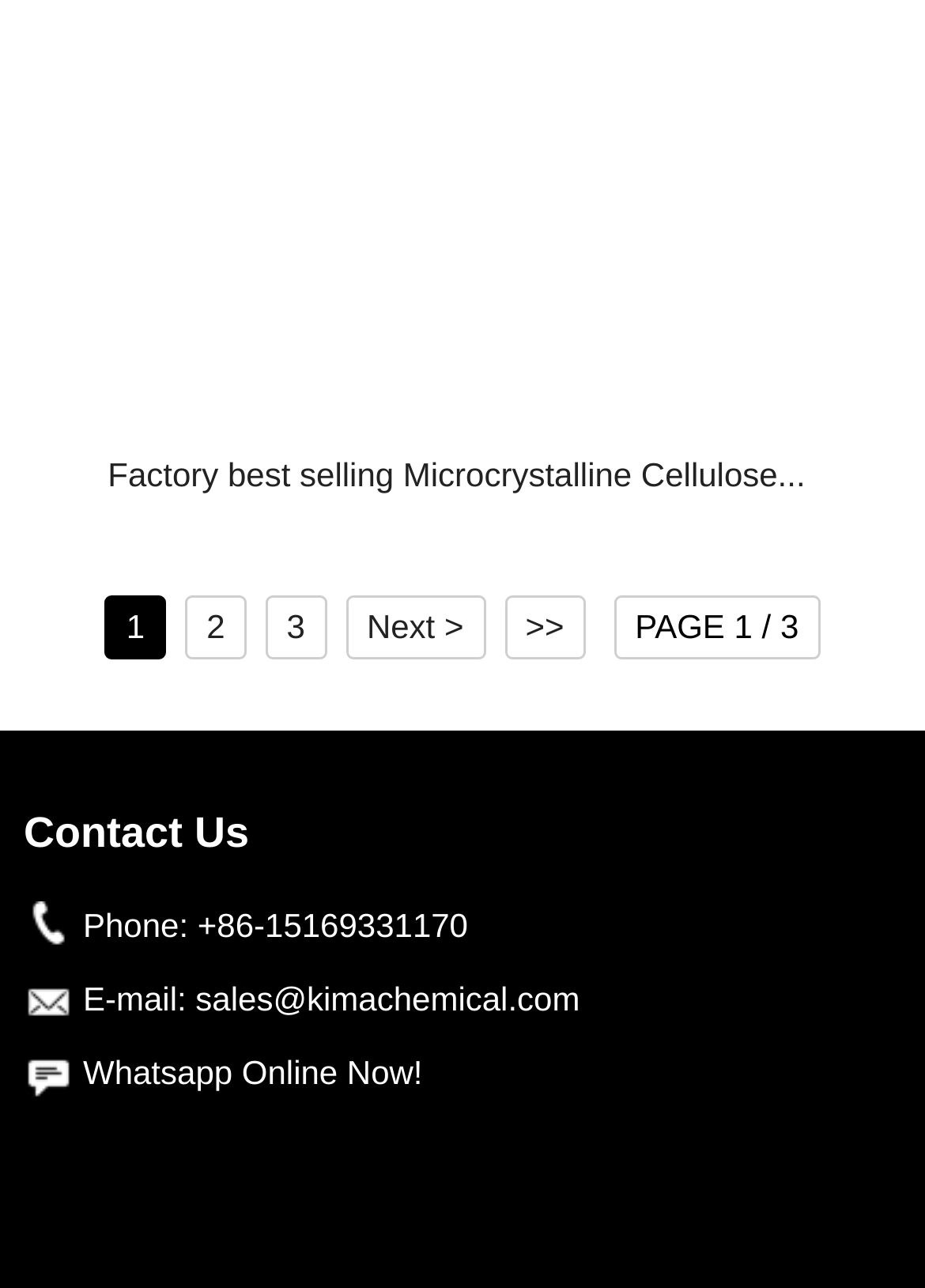What is the phone number to contact?
Please respond to the question with a detailed and thorough explanation.

I found the phone number by looking at the link element '+86-15169331170' which is associated with the StaticText element 'Phone:'.